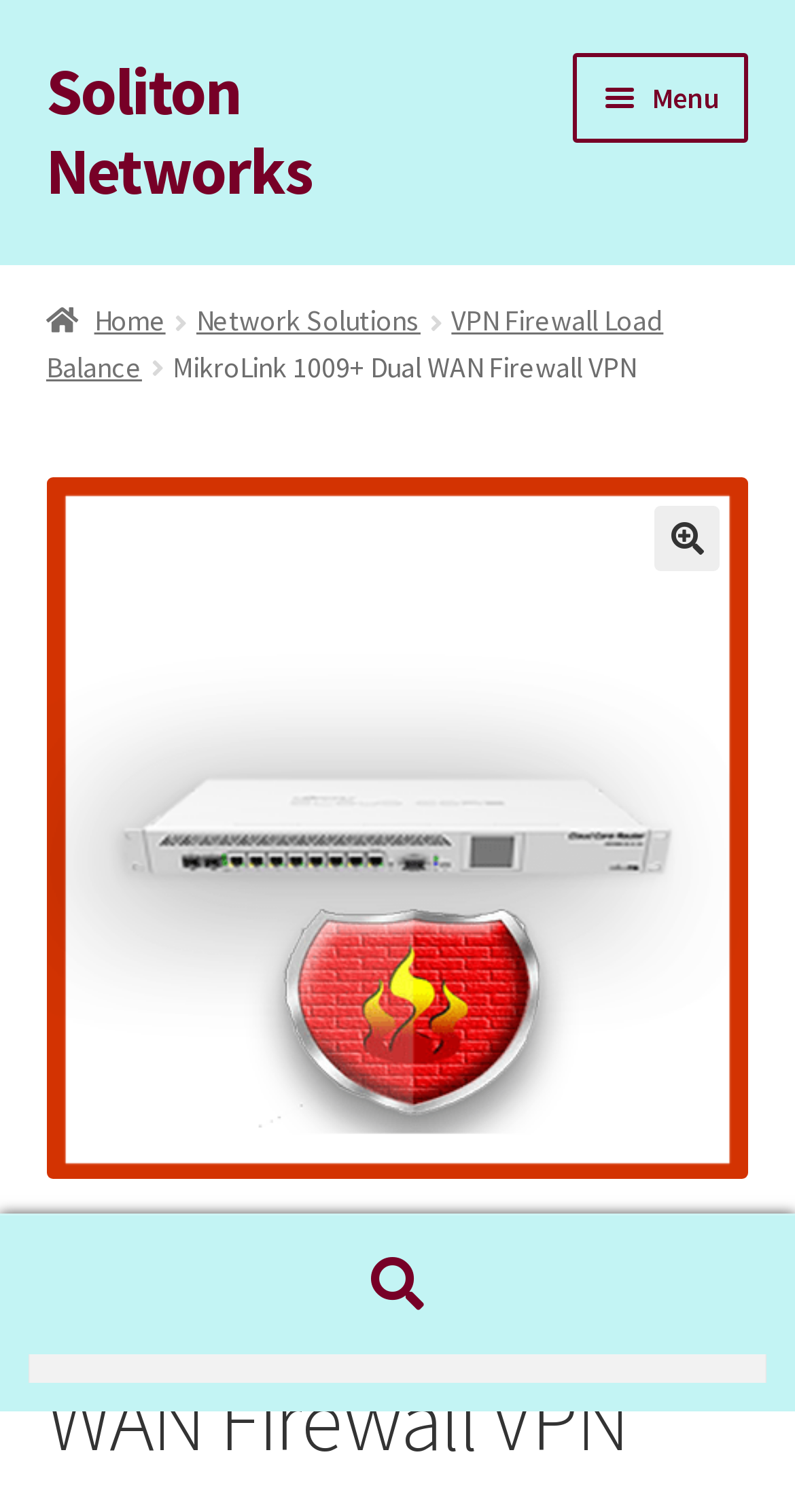Provide a single word or phrase to answer the given question: 
How many navigation links are there?

5